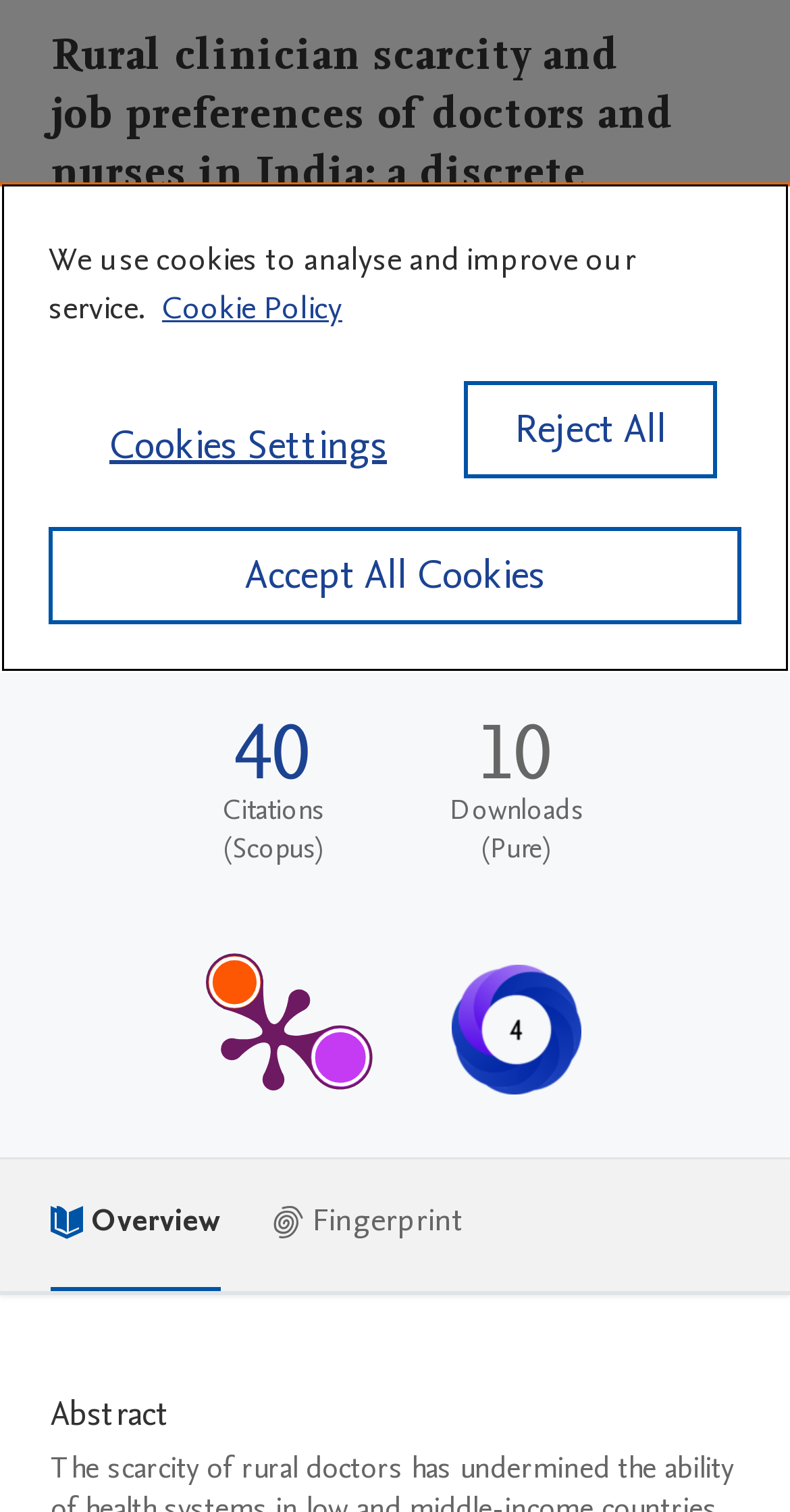Determine the bounding box for the UI element described here: "40".

[0.299, 0.475, 0.394, 0.522]